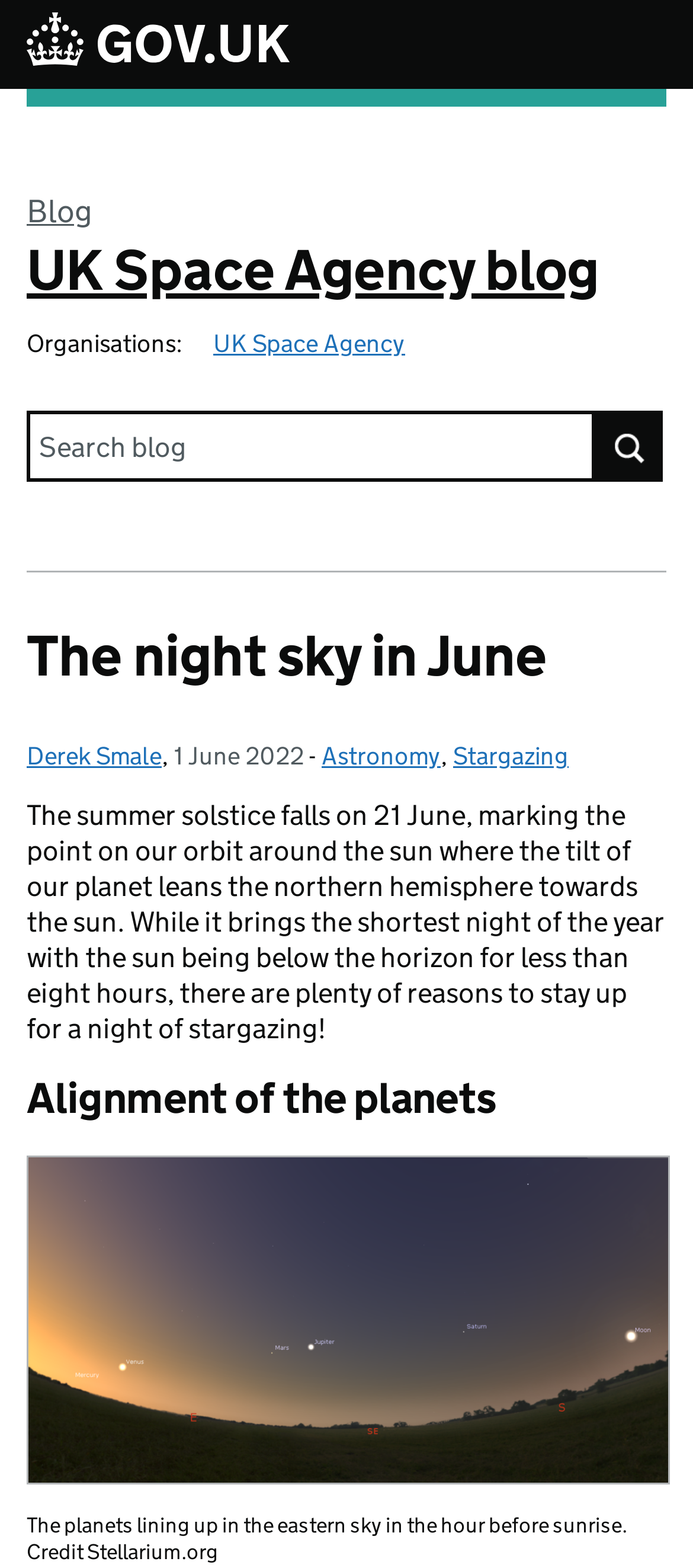Determine the bounding box coordinates of the clickable element to complete this instruction: "Search for something". Provide the coordinates in the format of four float numbers between 0 and 1, [left, top, right, bottom].

[0.038, 0.262, 0.911, 0.307]